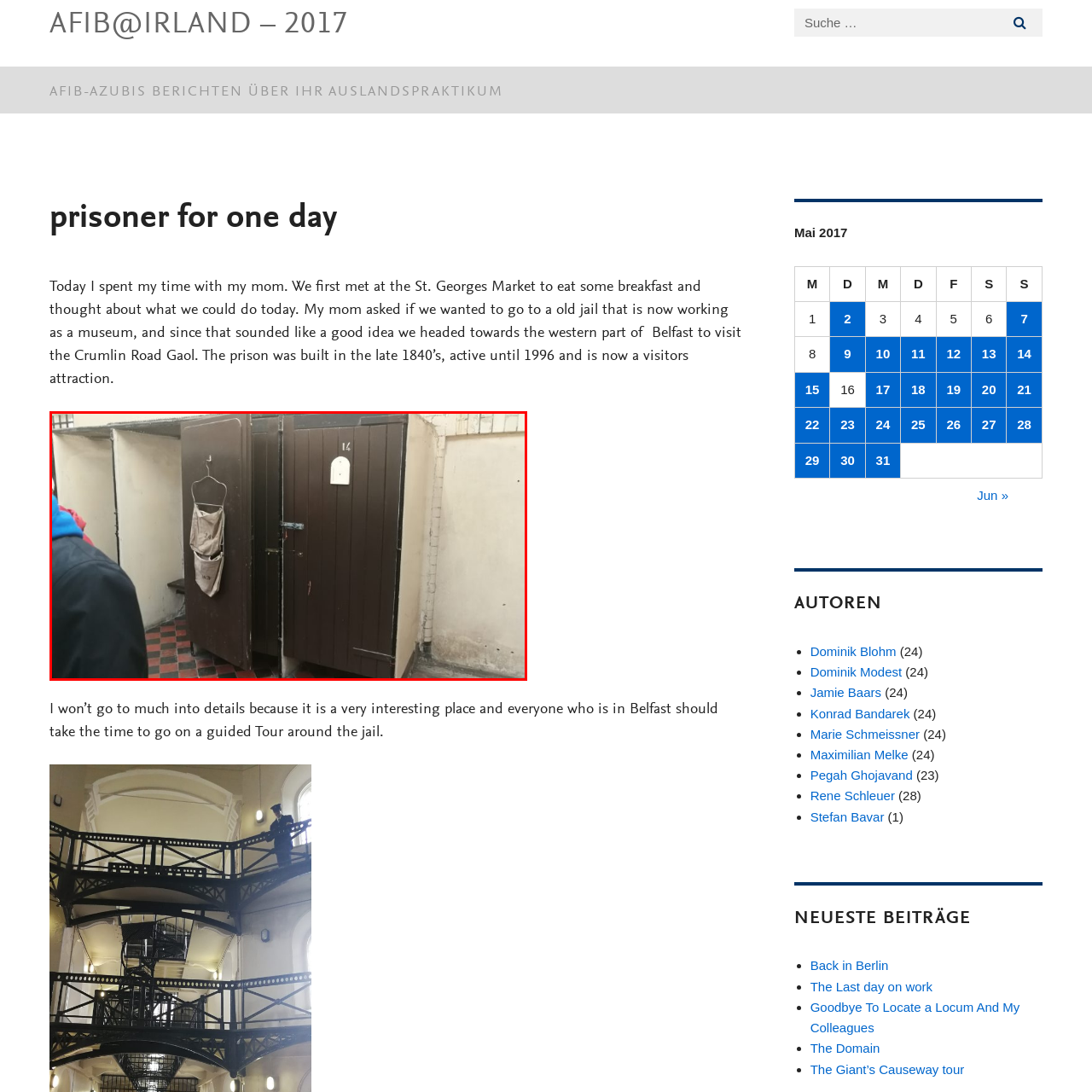Thoroughly describe the contents of the image enclosed in the red rectangle.

The image depicts a historical prison's interior, showcasing two brown wooden cell doors, one prominently marked with the number "14." The left door is ajar, revealing a simple, austere environment typically found in incarceration settings. A gray apron is hanging on a hook next to the door, hinting at the utilitarian nature of the space, possibly used for work purposes by inmates. The tiled floor features a distinctive chequered pattern, enhancing the historical ambiance of the space. This setting is part of the Crumlin Road Gaol, a former prison in Belfast that has been repurposed as a museum, allowing visitors to explore its rich history and the experiences of those who once resided within its walls.